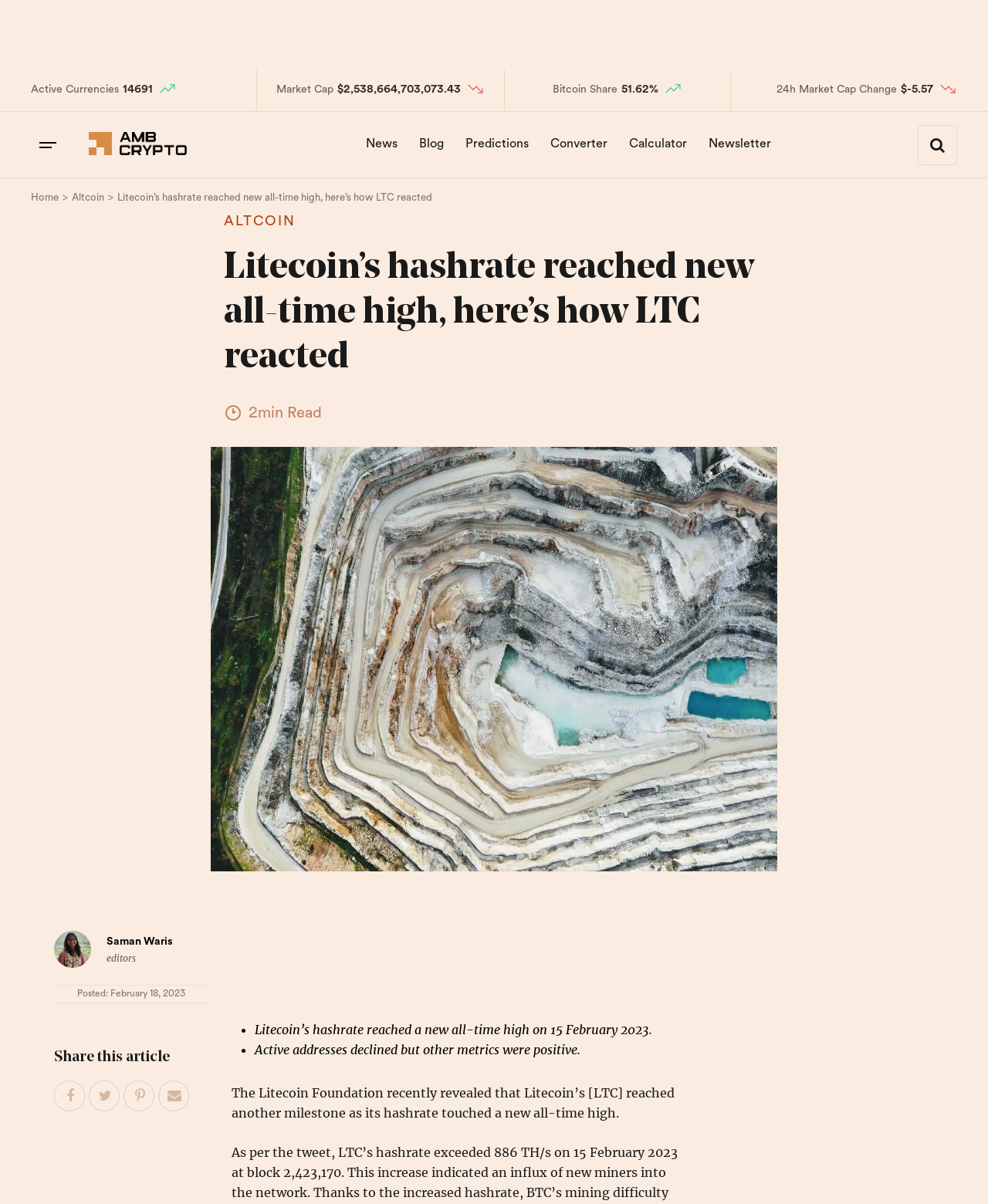What is the percentage of Bitcoin's share in the market?
Please provide an in-depth and detailed response to the question.

I found the answer by looking at the 'Bitcoin Share' section on the webpage, which displays the percentage of Bitcoin's share in the market as '51.62%'.